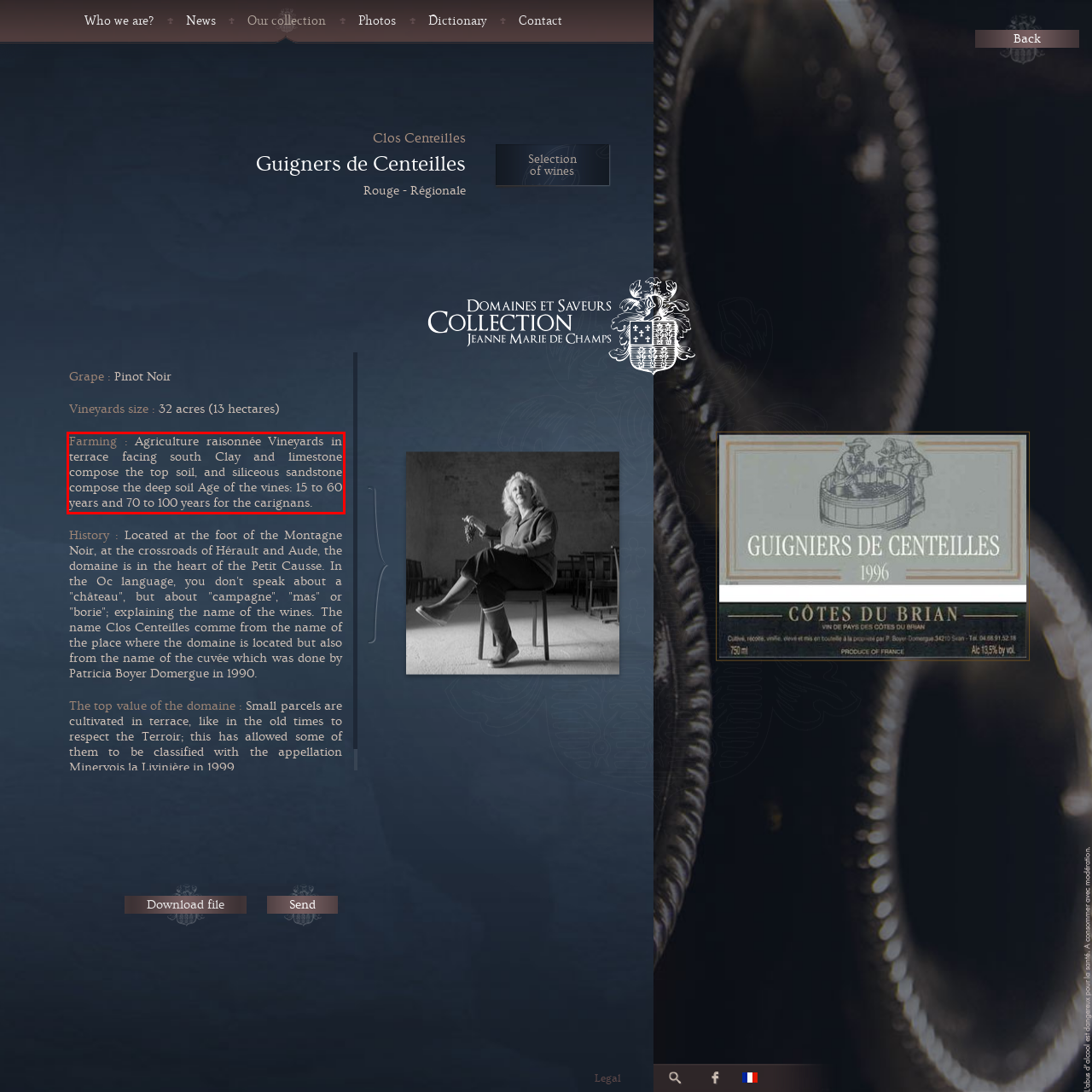The screenshot you have been given contains a UI element surrounded by a red rectangle. Use OCR to read and extract the text inside this red rectangle.

Farming : Agriculture raisonnée Vineyards in terrace facing south Clay and limestone compose the top soil, and siliceous sandstone compose the deep soil Age of the vines: 15 to 60 years and 70 to 100 years for the carignans.